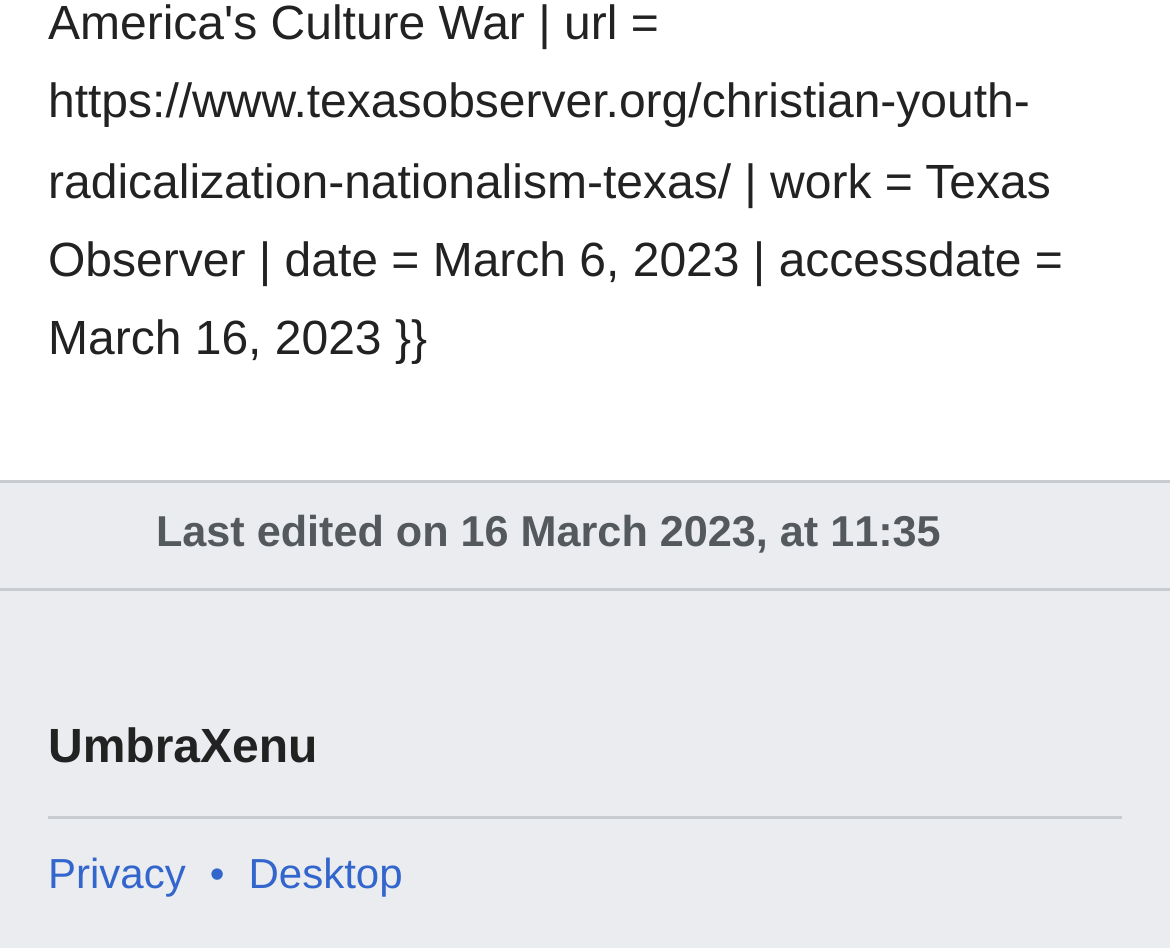Please determine the bounding box of the UI element that matches this description: Privacy. The coordinates should be given as (top-left x, top-left y, bottom-right x, bottom-right y), with all values between 0 and 1.

[0.041, 0.892, 0.159, 0.943]